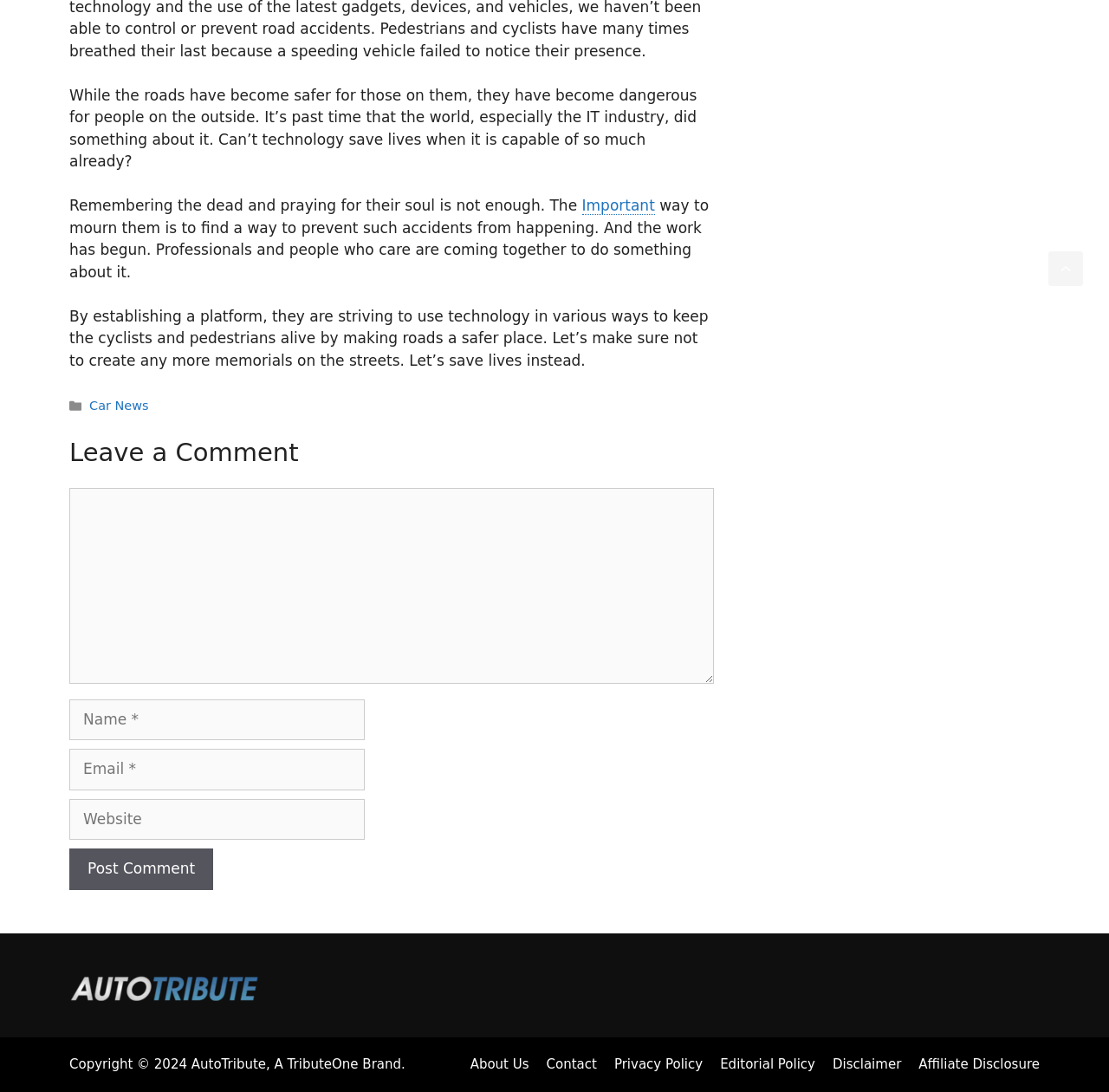Given the element description parent_node: Comment name="url" placeholder="Website", specify the bounding box coordinates of the corresponding UI element in the format (top-left x, top-left y, bottom-right x, bottom-right y). All values must be between 0 and 1.

[0.062, 0.731, 0.329, 0.769]